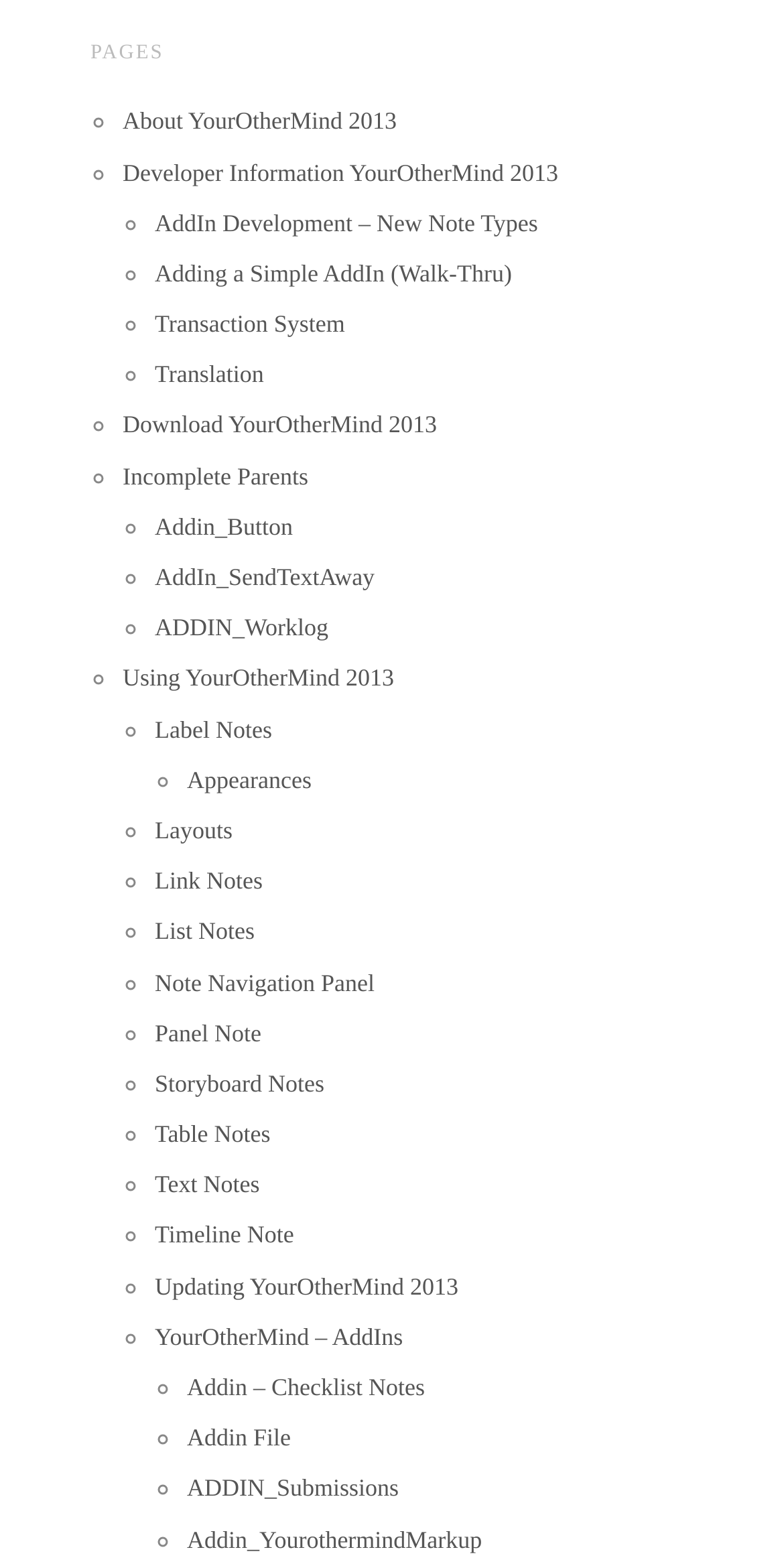Please find the bounding box coordinates of the element's region to be clicked to carry out this instruction: "Explore using YourOtherMind 2013".

[0.156, 0.424, 0.503, 0.442]